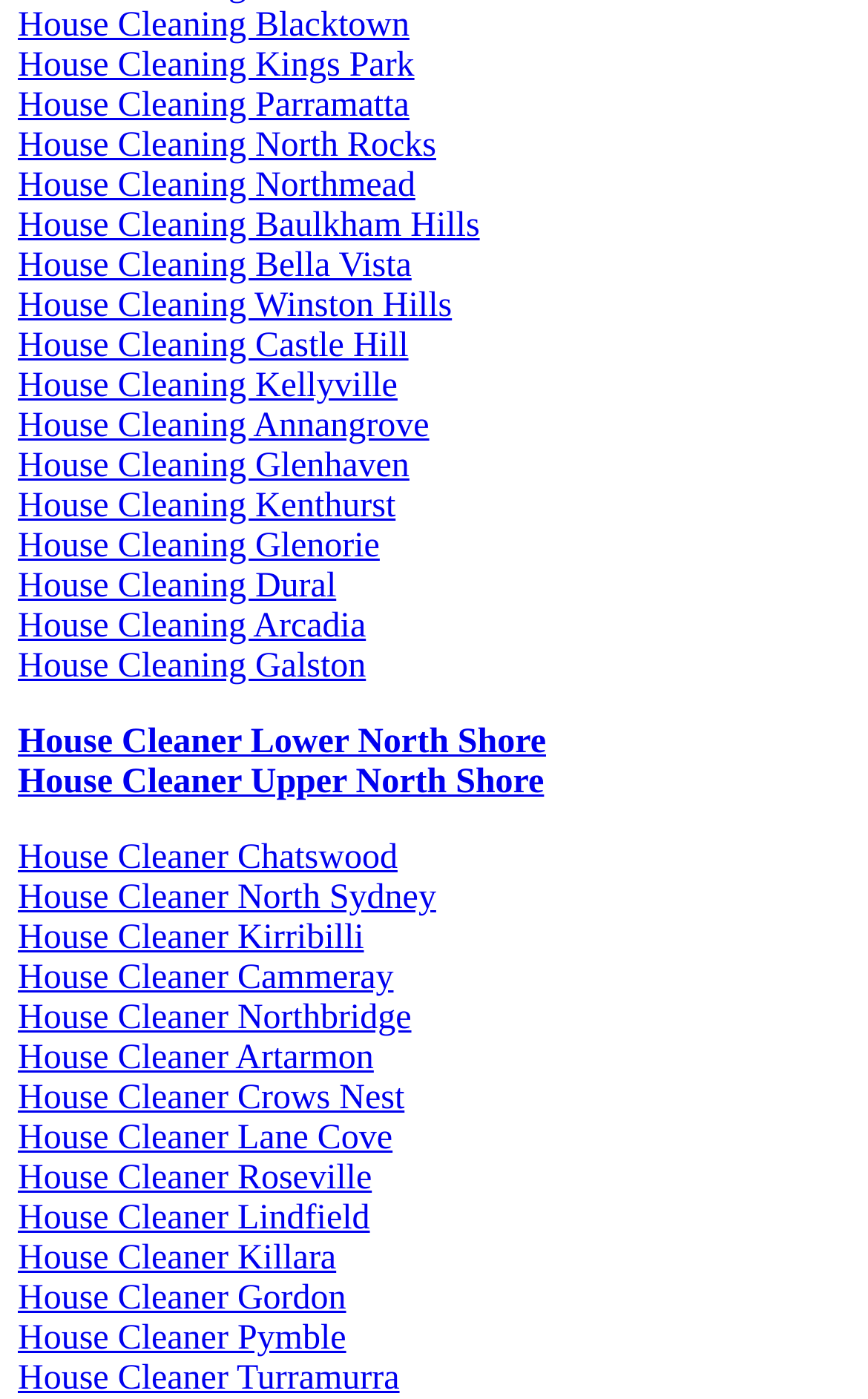Determine the bounding box coordinates of the clickable element necessary to fulfill the instruction: "Check House Cleaning Glenhaven". Provide the coordinates as four float numbers within the 0 to 1 range, i.e., [left, top, right, bottom].

[0.021, 0.32, 0.472, 0.347]